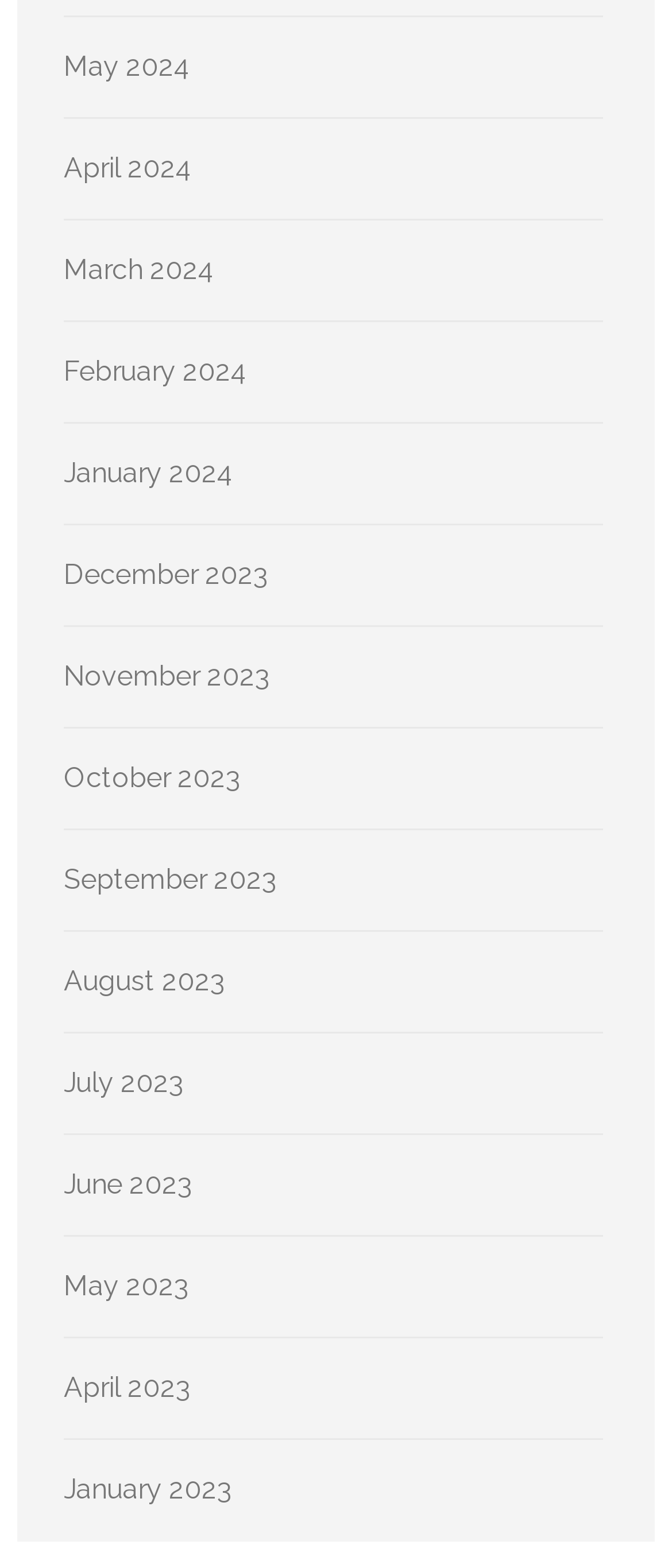Given the element description: "June 2023", predict the bounding box coordinates of the UI element it refers to, using four float numbers between 0 and 1, i.e., [left, top, right, bottom].

[0.095, 0.745, 0.287, 0.766]